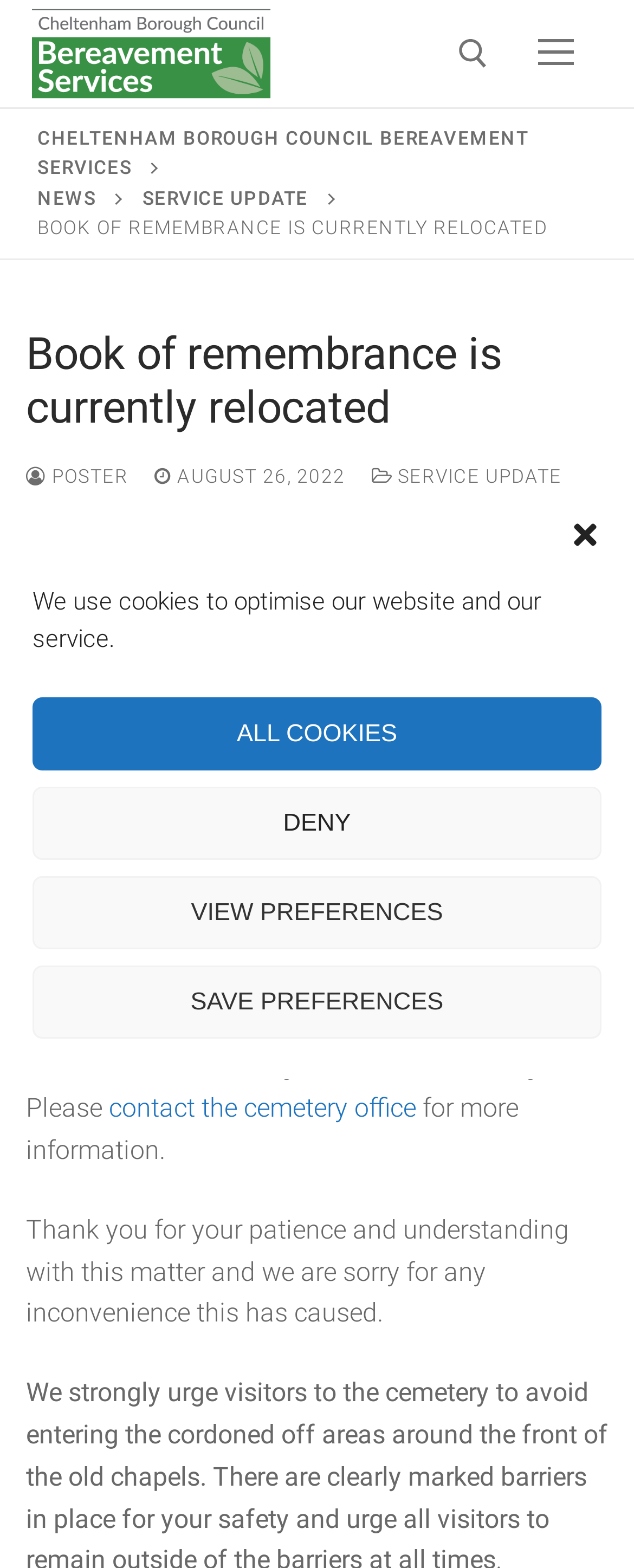Determine the bounding box coordinates of the clickable element to achieve the following action: 'Search for something'. Provide the coordinates as four float values between 0 and 1, formatted as [left, top, right, bottom].

[0.243, 0.1, 0.807, 0.186]